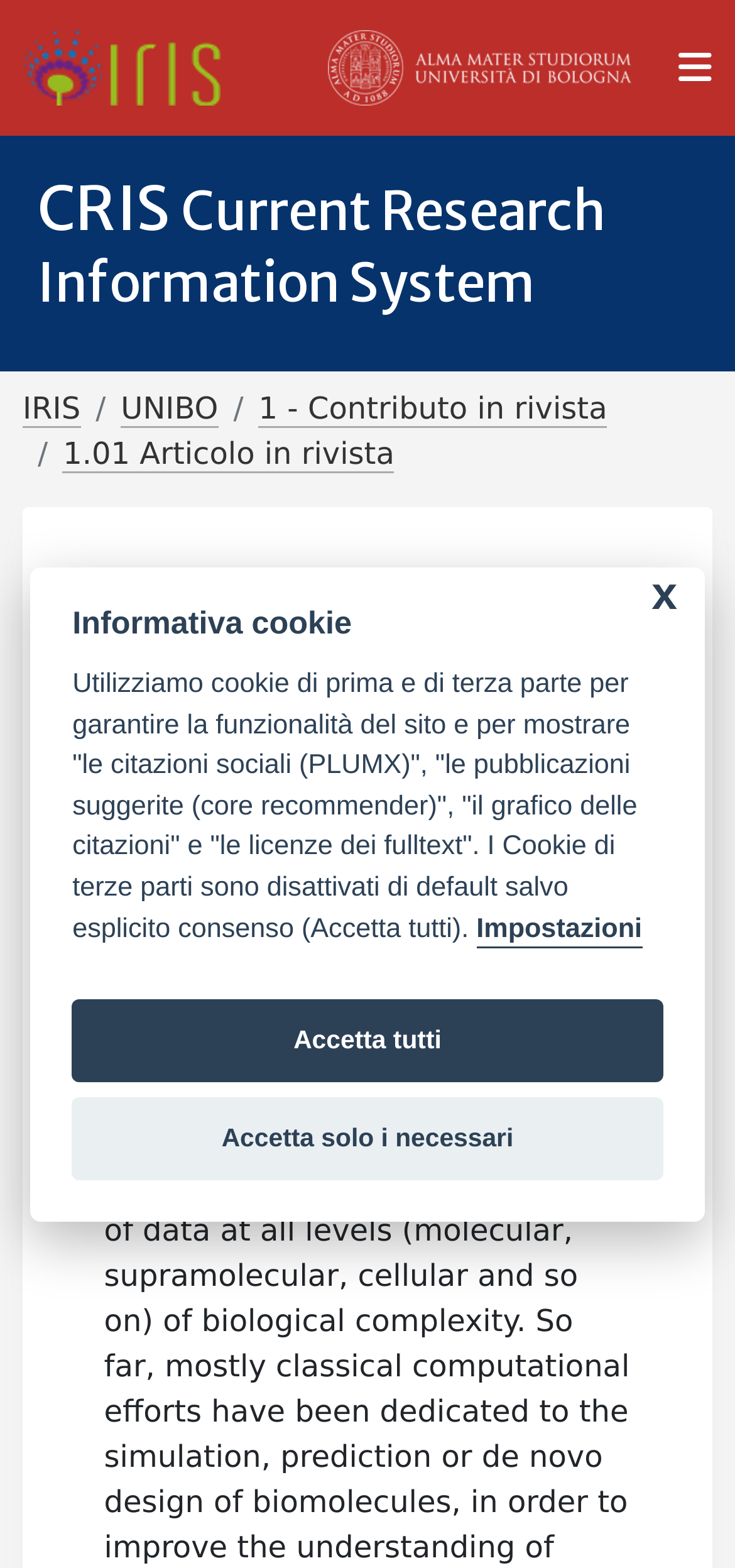Determine the bounding box coordinates of the clickable element to achieve the following action: 'go to homepage'. Provide the coordinates as four float values between 0 and 1, formatted as [left, top, right, bottom].

[0.031, 0.014, 0.34, 0.072]